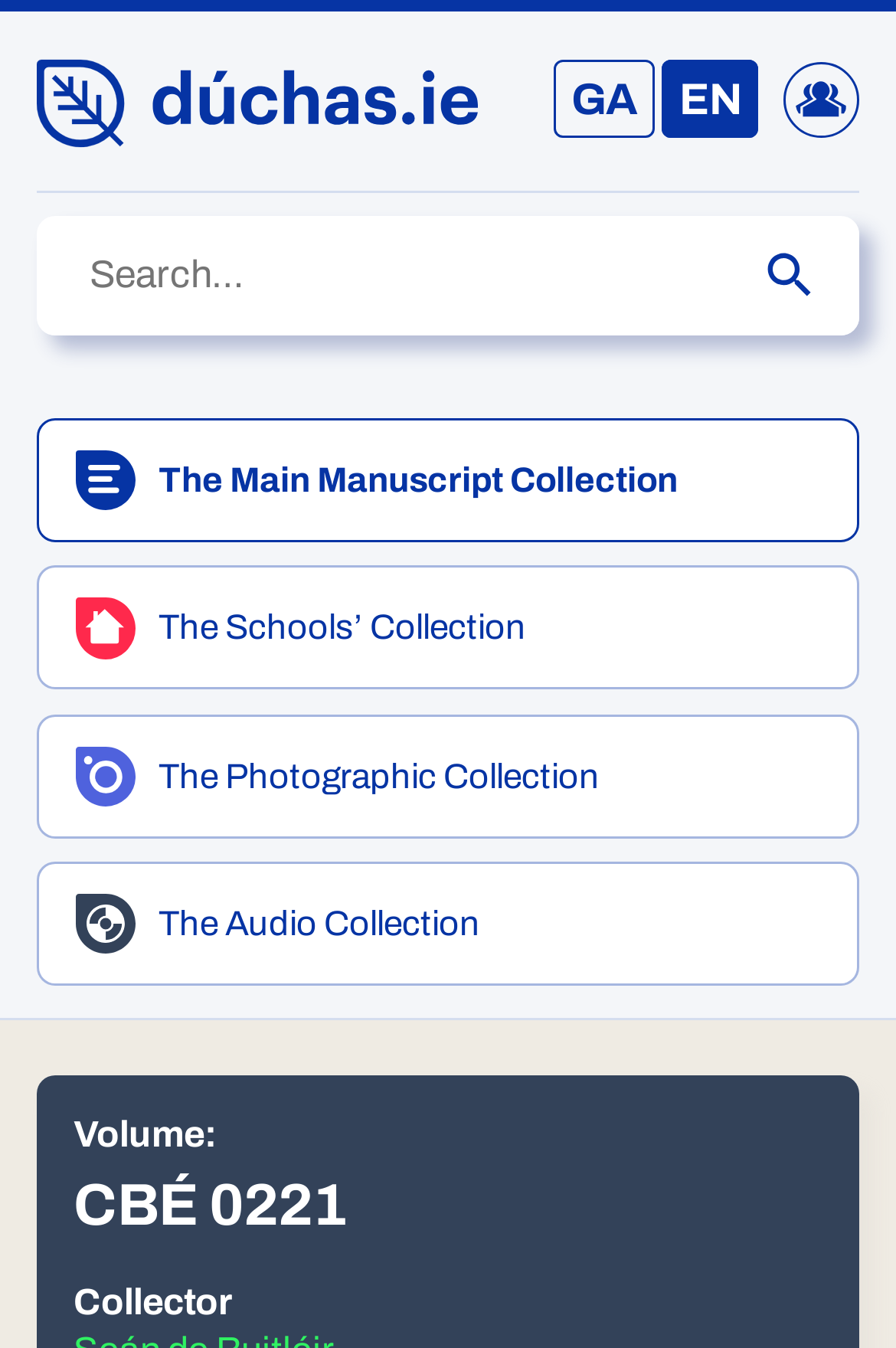What is the volume of the current manuscript?
Based on the image, answer the question in a detailed manner.

I looked at the heading on the webpage that says 'Volume: CBÉ 0221' and it seems to be the volume of the current manuscript.